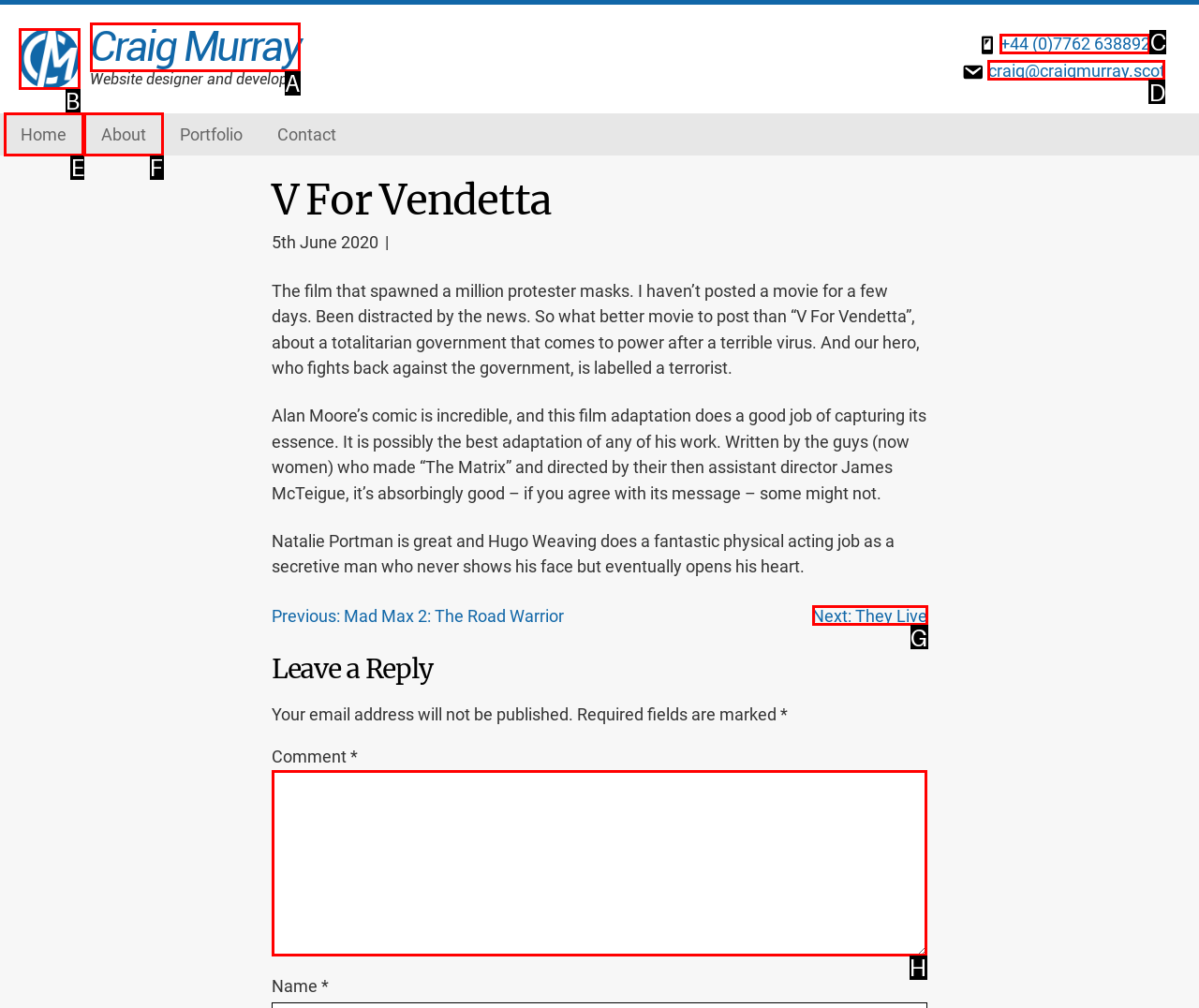Select the appropriate bounding box to fulfill the task: Enter a comment in the text box Respond with the corresponding letter from the choices provided.

H